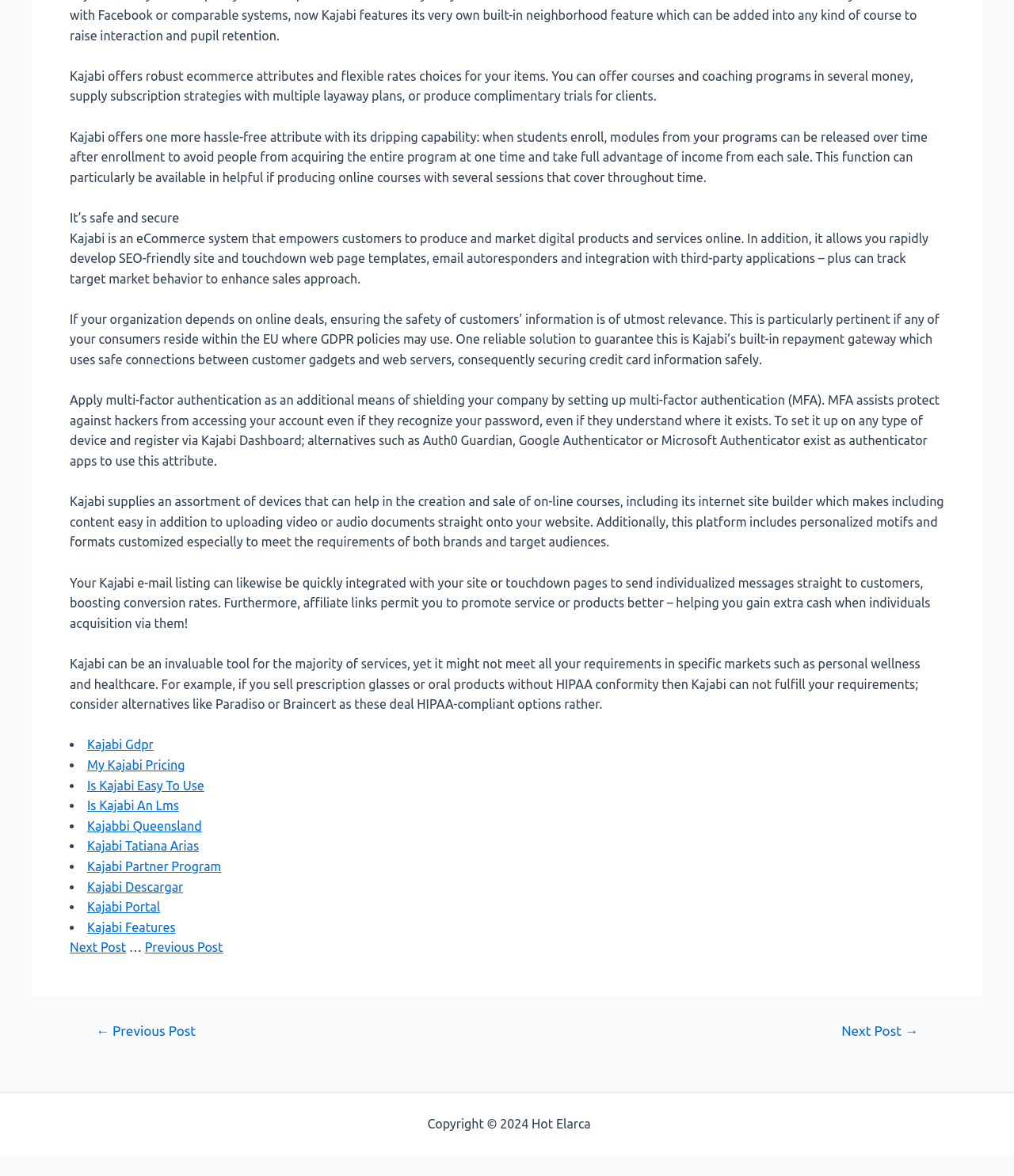What types of products can be sold on Kajabi?
Please provide a comprehensive answer based on the information in the image.

Based on the webpage content, Kajabi is an ecommerce system that allows users to produce and market digital products and services online. This includes online courses, coaching programs, and other digital products.